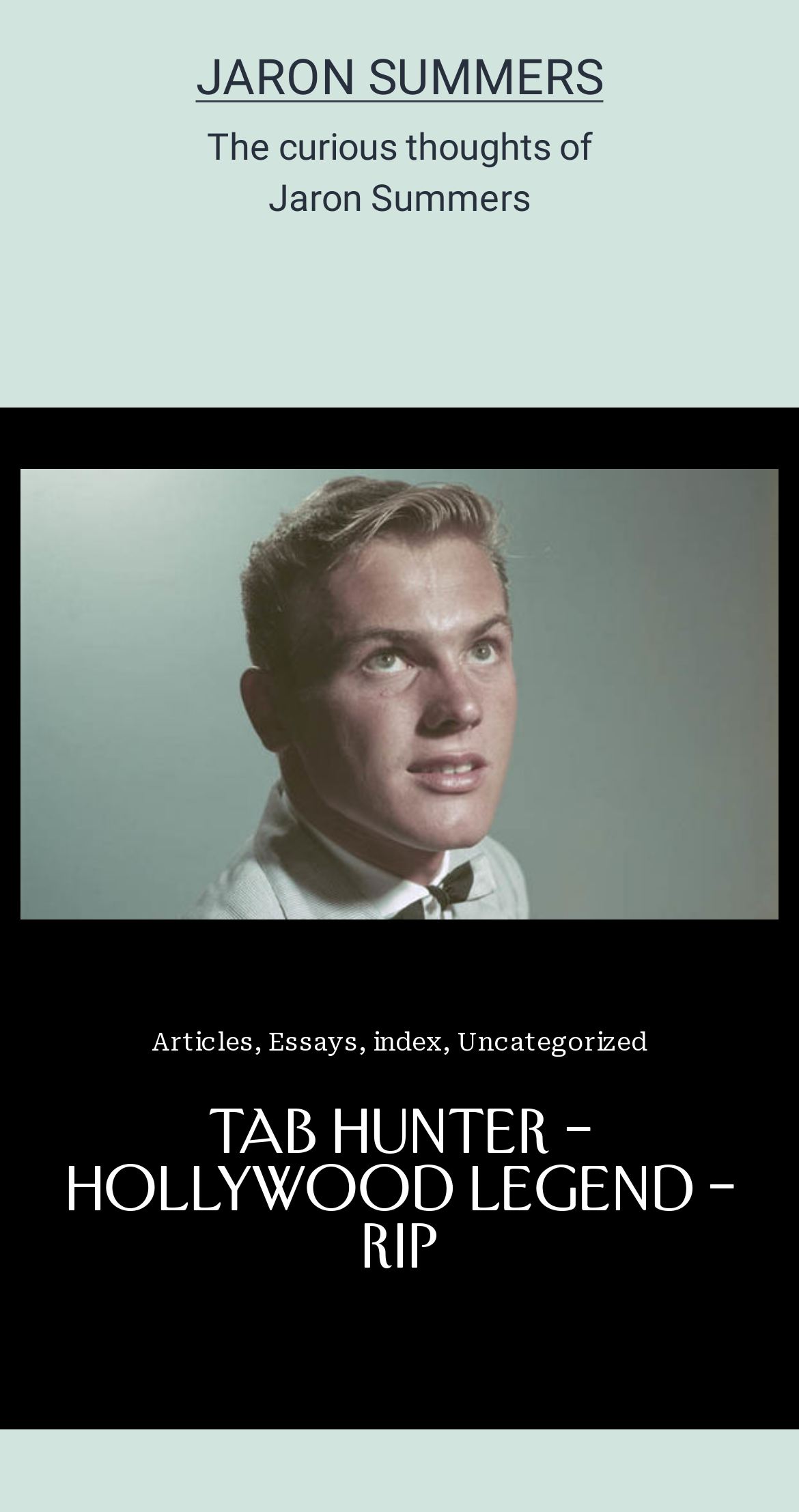Find the bounding box coordinates for the UI element whose description is: "Uncategorized". The coordinates should be four float numbers between 0 and 1, in the format [left, top, right, bottom].

[0.572, 0.679, 0.81, 0.698]